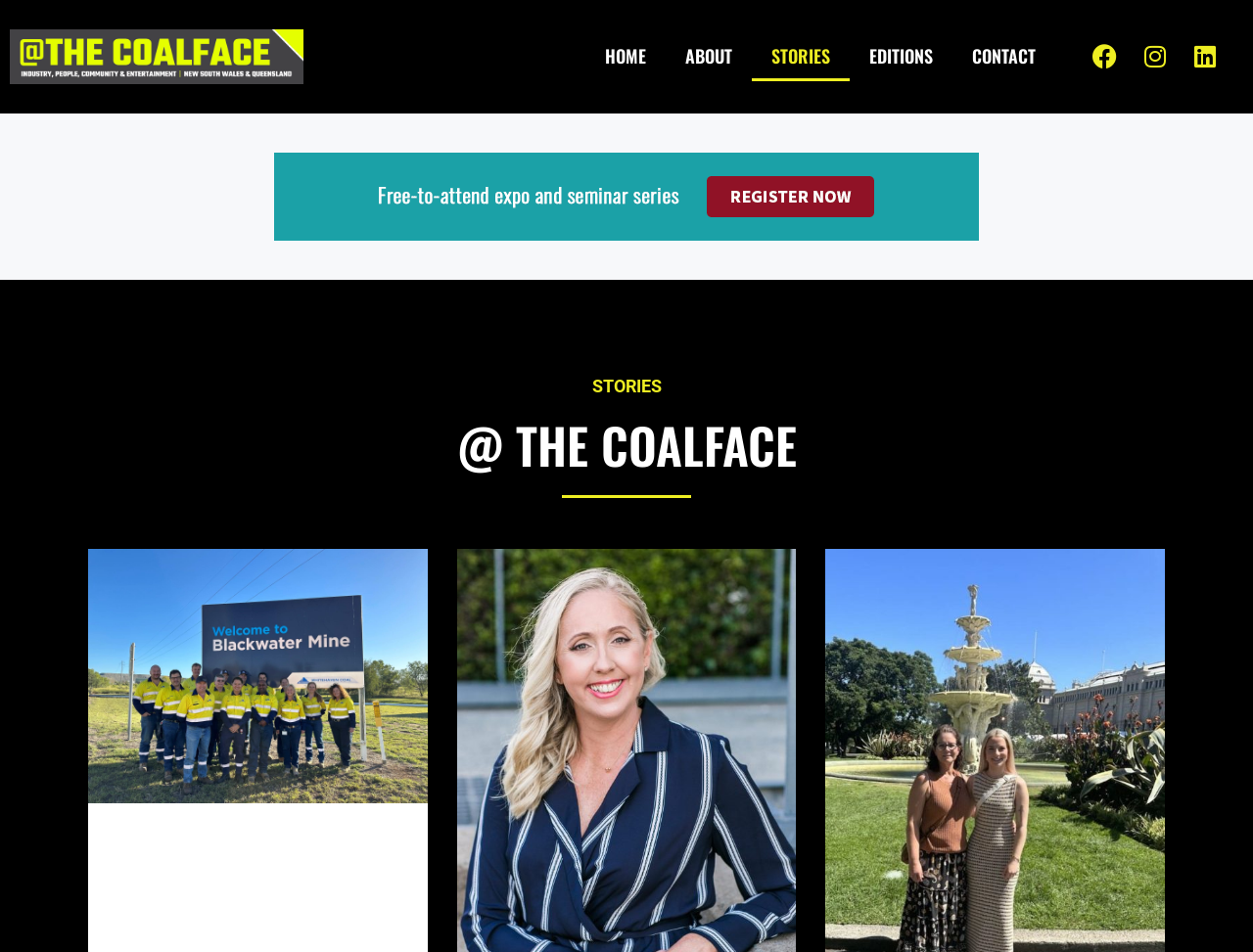Locate the bounding box of the UI element described in the following text: "Facebook".

[0.865, 0.037, 0.899, 0.082]